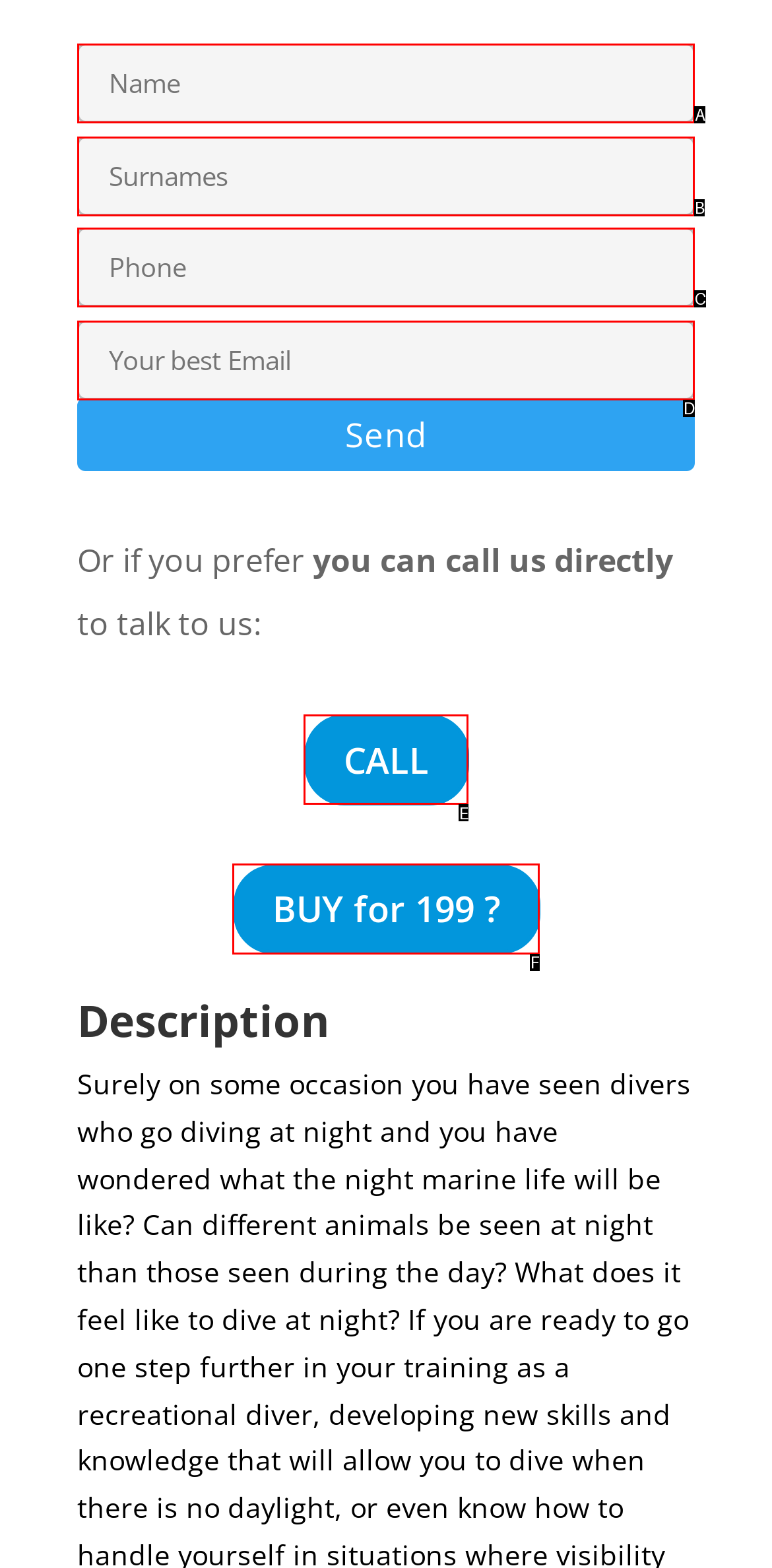Determine which HTML element best suits the description: name="your-email" placeholder="Your best Email". Reply with the letter of the matching option.

D